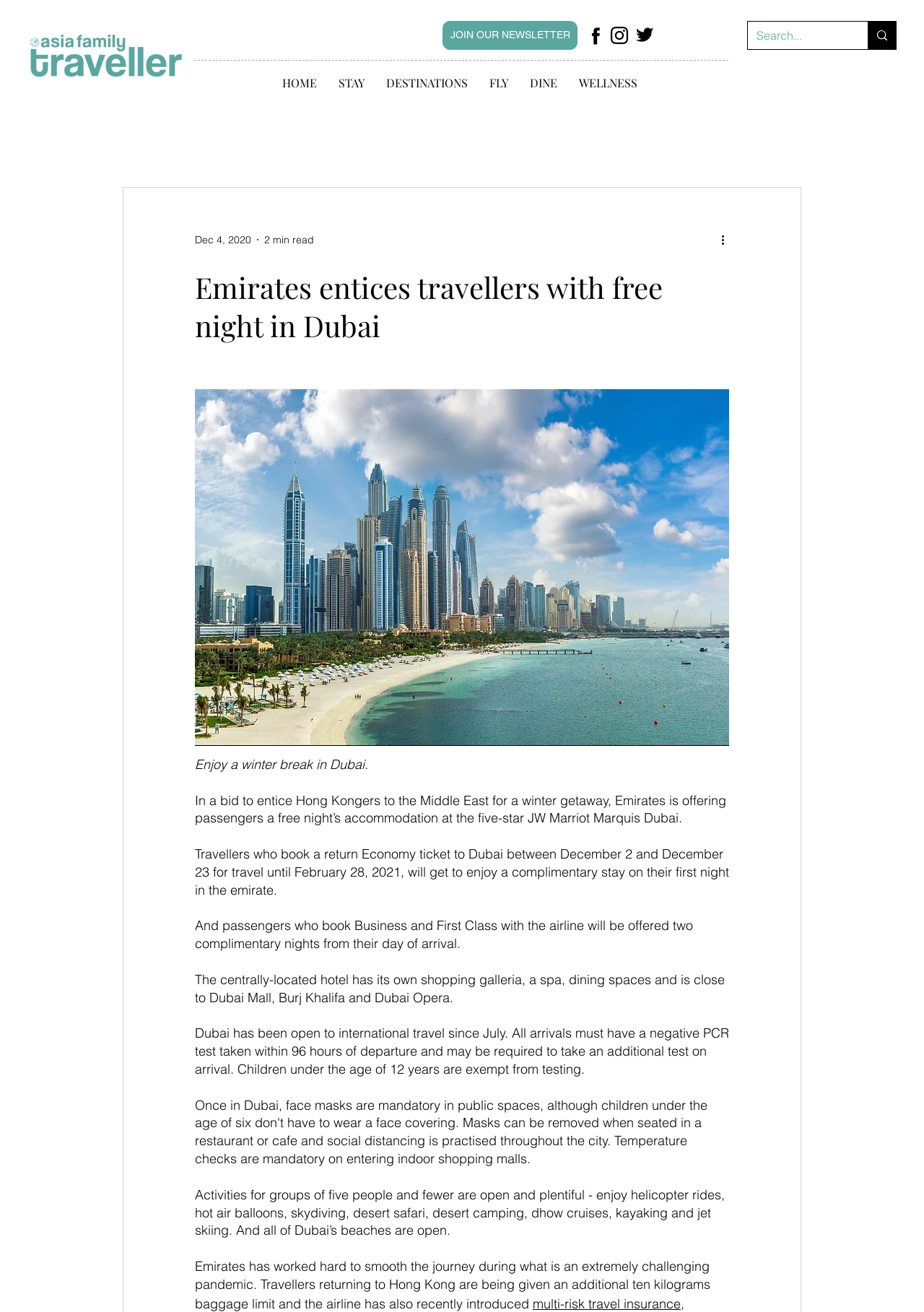What activities are available in Dubai?
Refer to the image and provide a thorough answer to the question.

The webpage mentions that activities for groups of five people and fewer are open and plentiful in Dubai, including helicopter rides, hot air balloons, skydiving, desert safari, desert camping, dhow cruises, kayaking, and jet skiing. This information is obtained from the text content of the webpage, specifically the sentence 'Activities for groups of five people and fewer are open and plentiful - enjoy helicopter rides, hot air balloons, skydiving, desert safari, desert camping, dhow cruises, kayaking and jet skiing.'